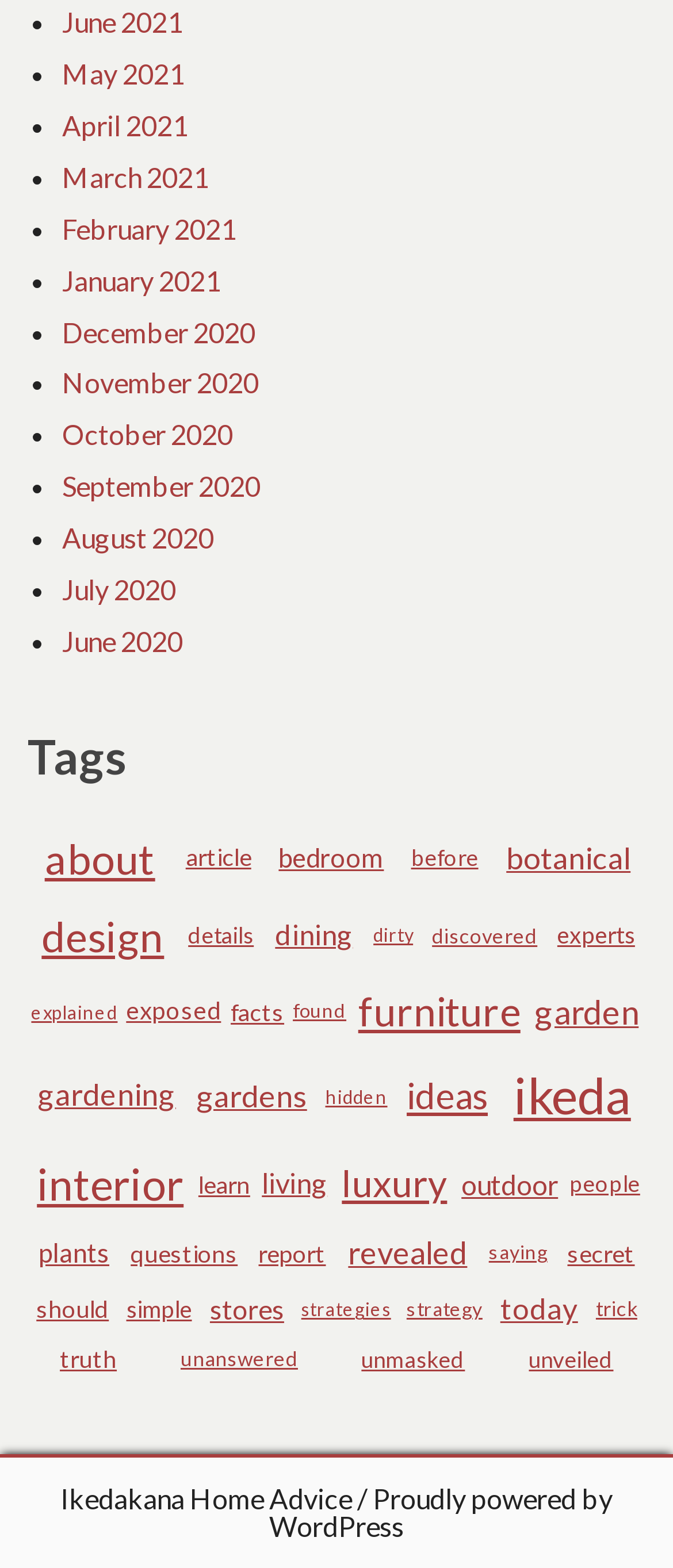Given the following UI element description: "December 2020", find the bounding box coordinates in the webpage screenshot.

[0.092, 0.201, 0.379, 0.222]